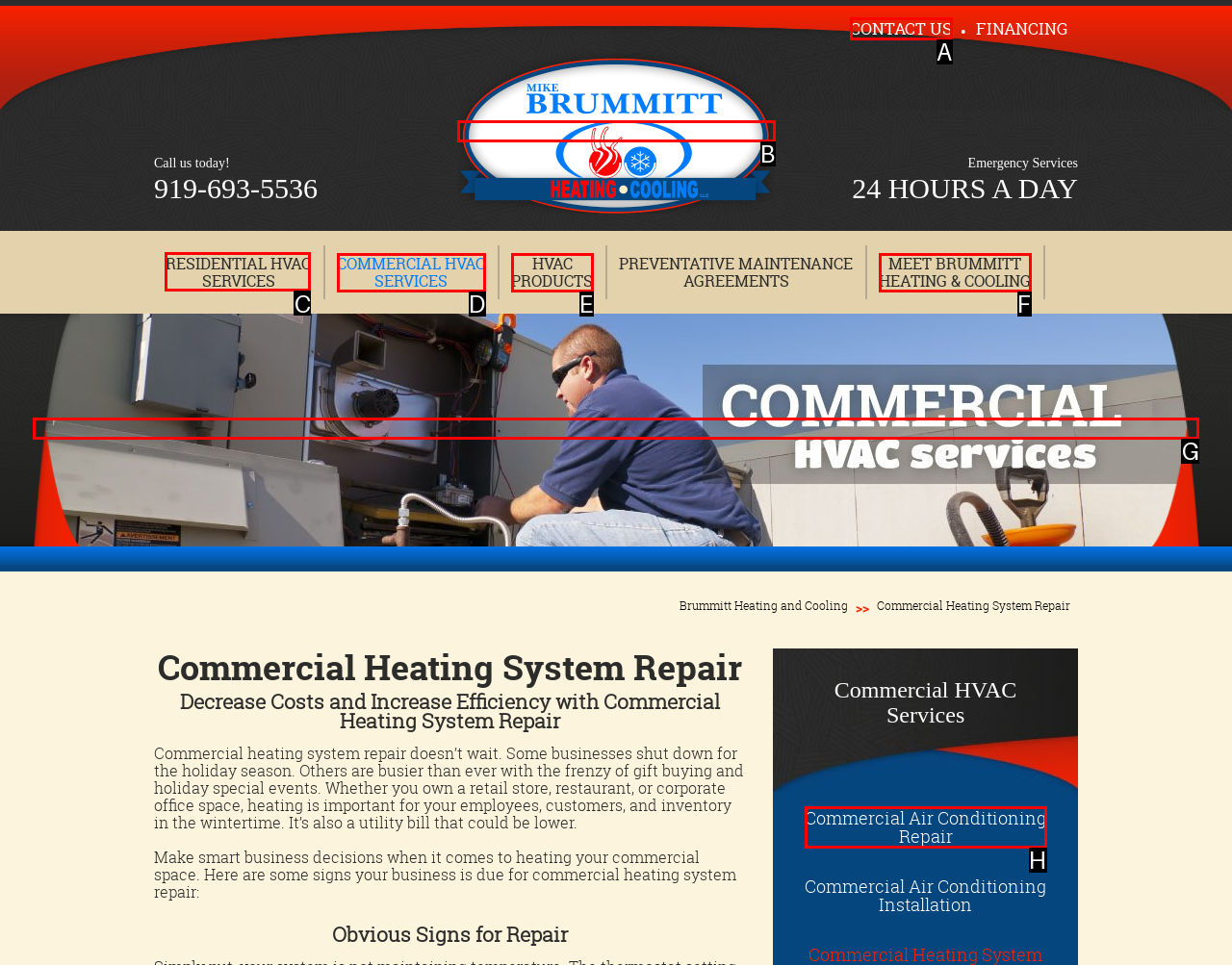Identify the correct UI element to click on to achieve the task: View residential HVAC services. Provide the letter of the appropriate element directly from the available choices.

C